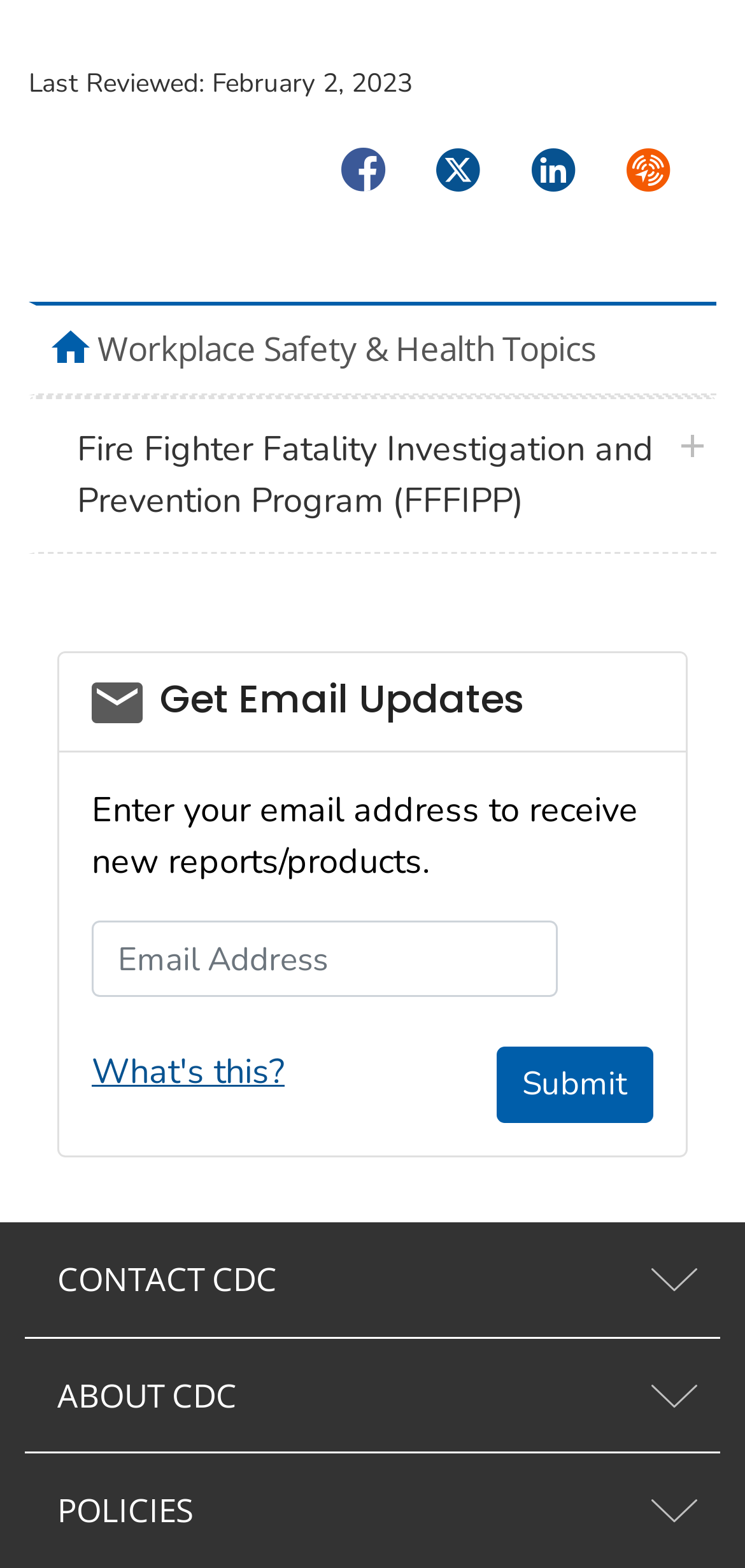Look at the image and answer the question in detail:
What is the last reviewed date?

The last reviewed date can be found at the top of the webpage, where it says 'Last Reviewed:' followed by the date 'February 2, 2023'.